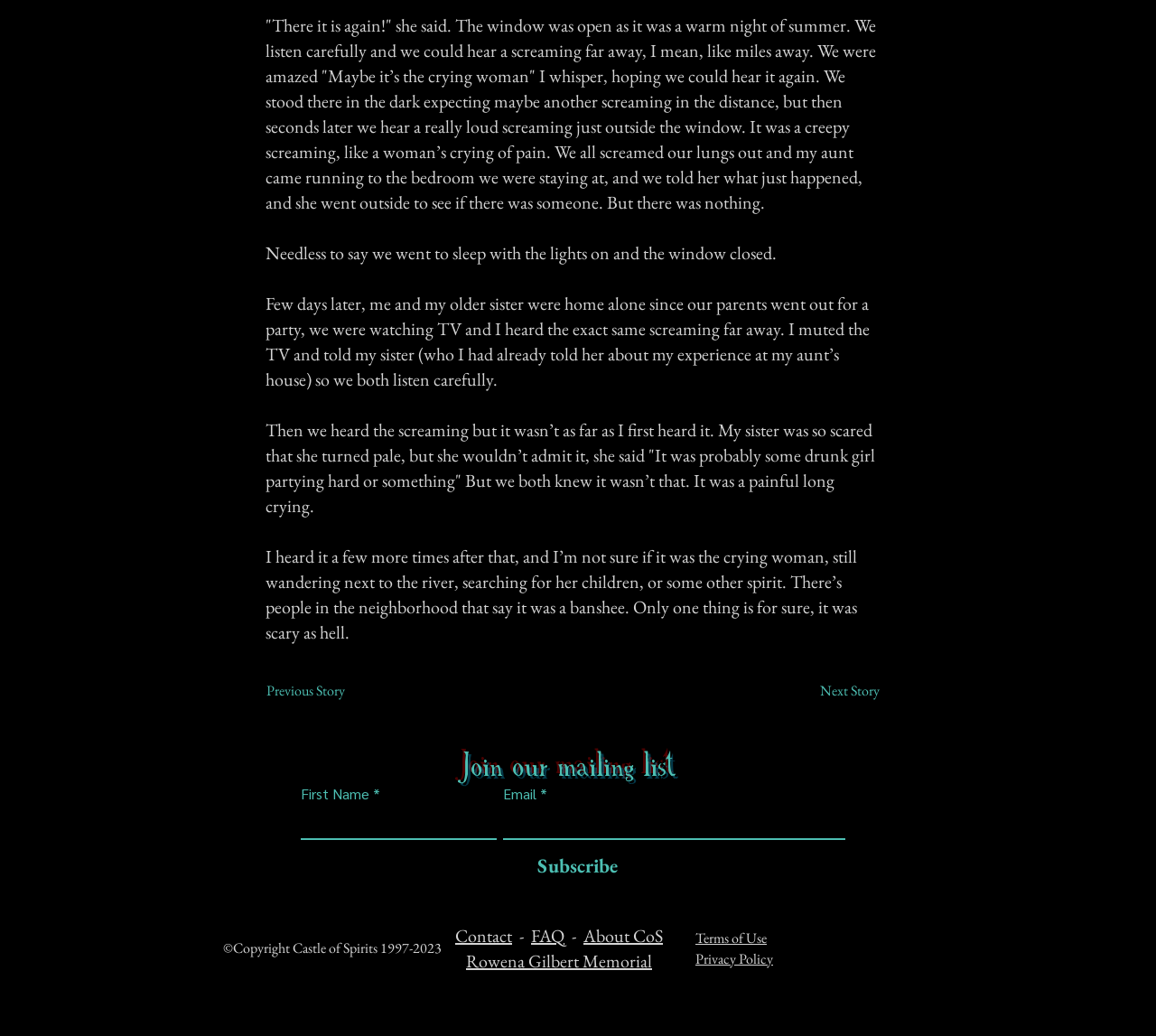Please look at the image and answer the question with a detailed explanation: What is the function of the 'Previous Story' and 'Next Story' buttons?

The 'Previous Story' and 'Next Story' buttons are located near each other, suggesting that they are used to navigate through a collection of stories. The user can click on these buttons to read the previous or next story in the sequence.